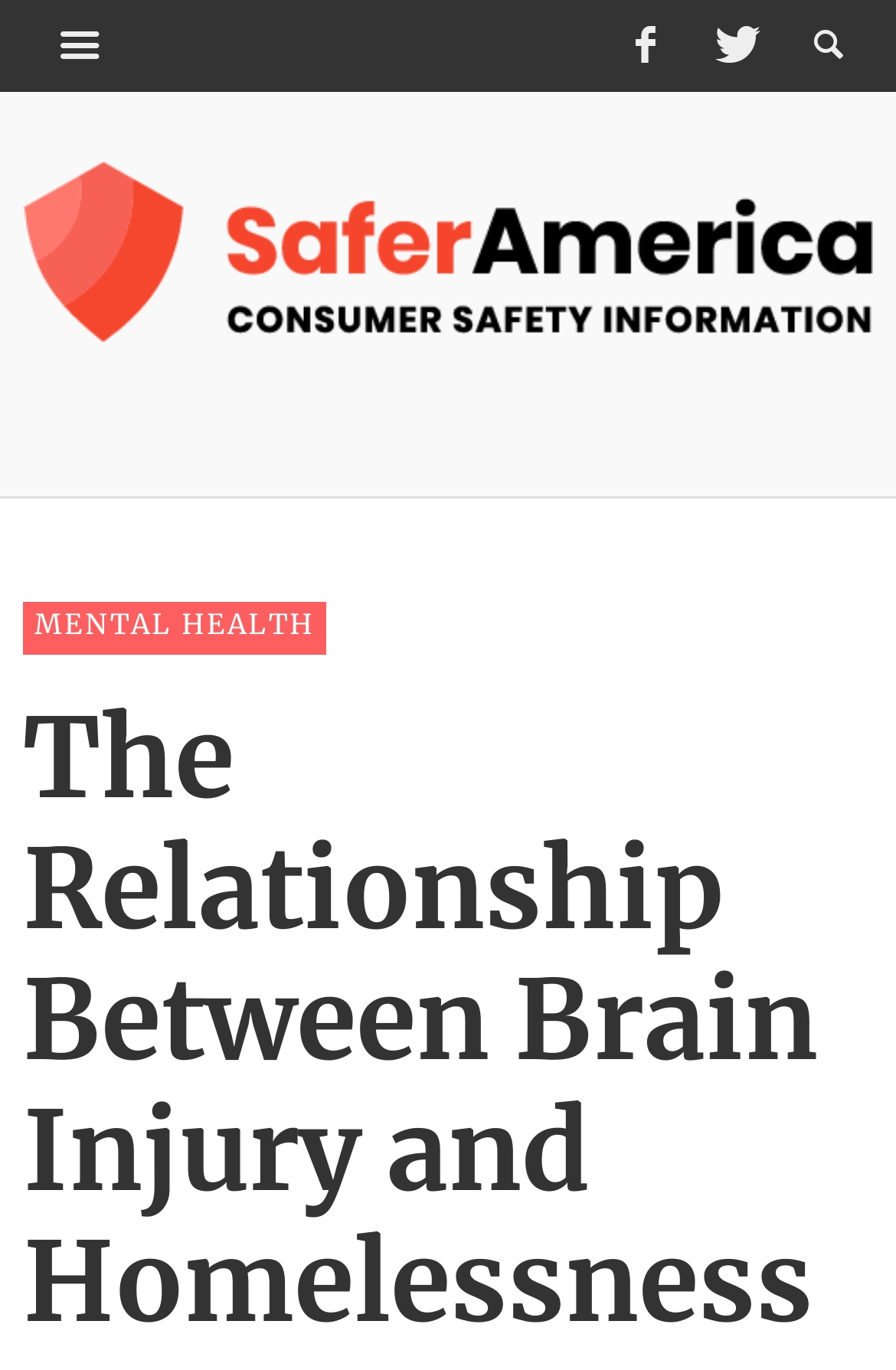Please determine the main heading text of this webpage.

The Relationship Between Brain Injury and Homelessness